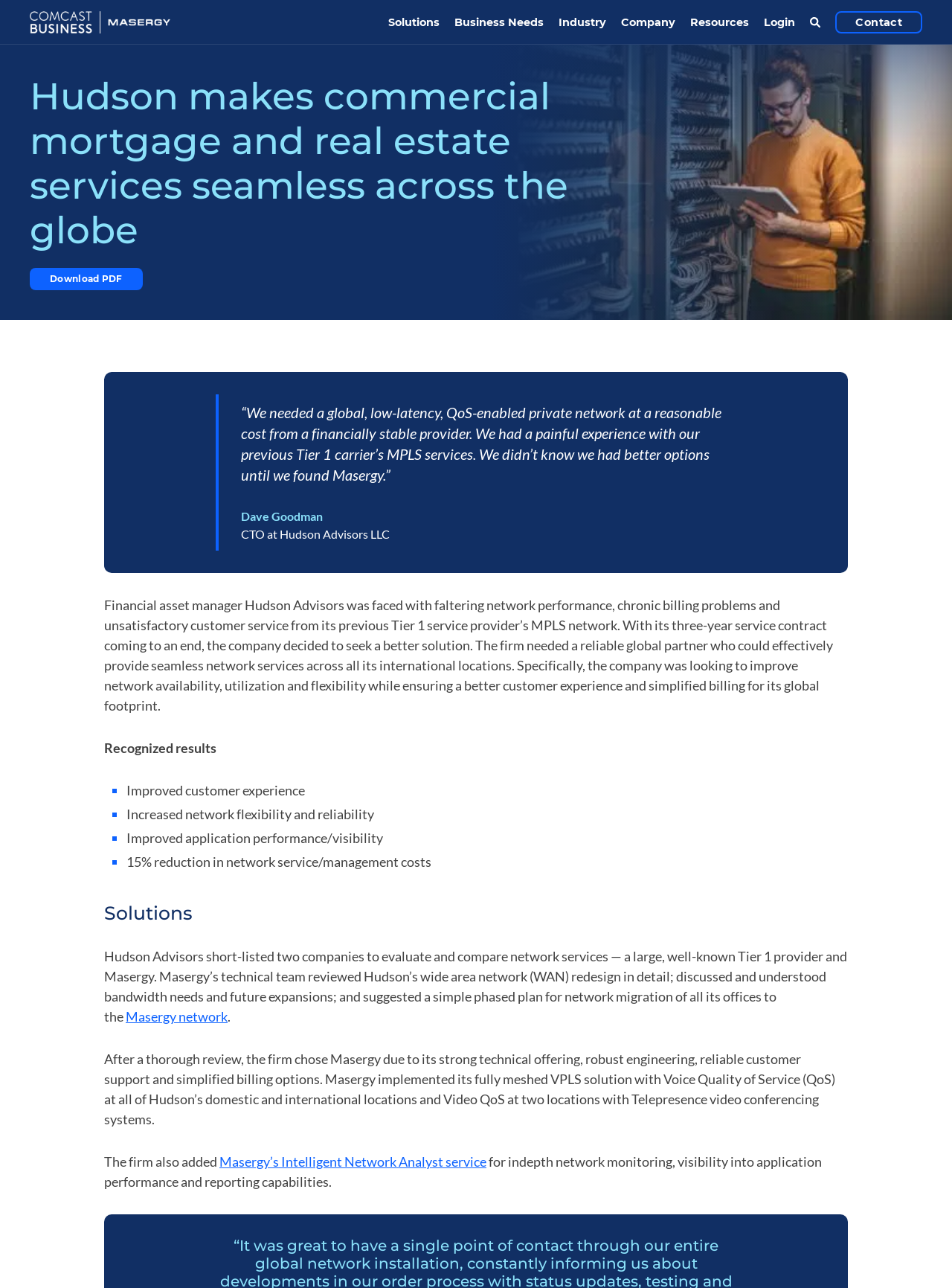What is the benefit of Masergy's Intelligent Network Analyst service?
Refer to the image and provide a concise answer in one word or phrase.

In-depth network monitoring and reporting capabilities